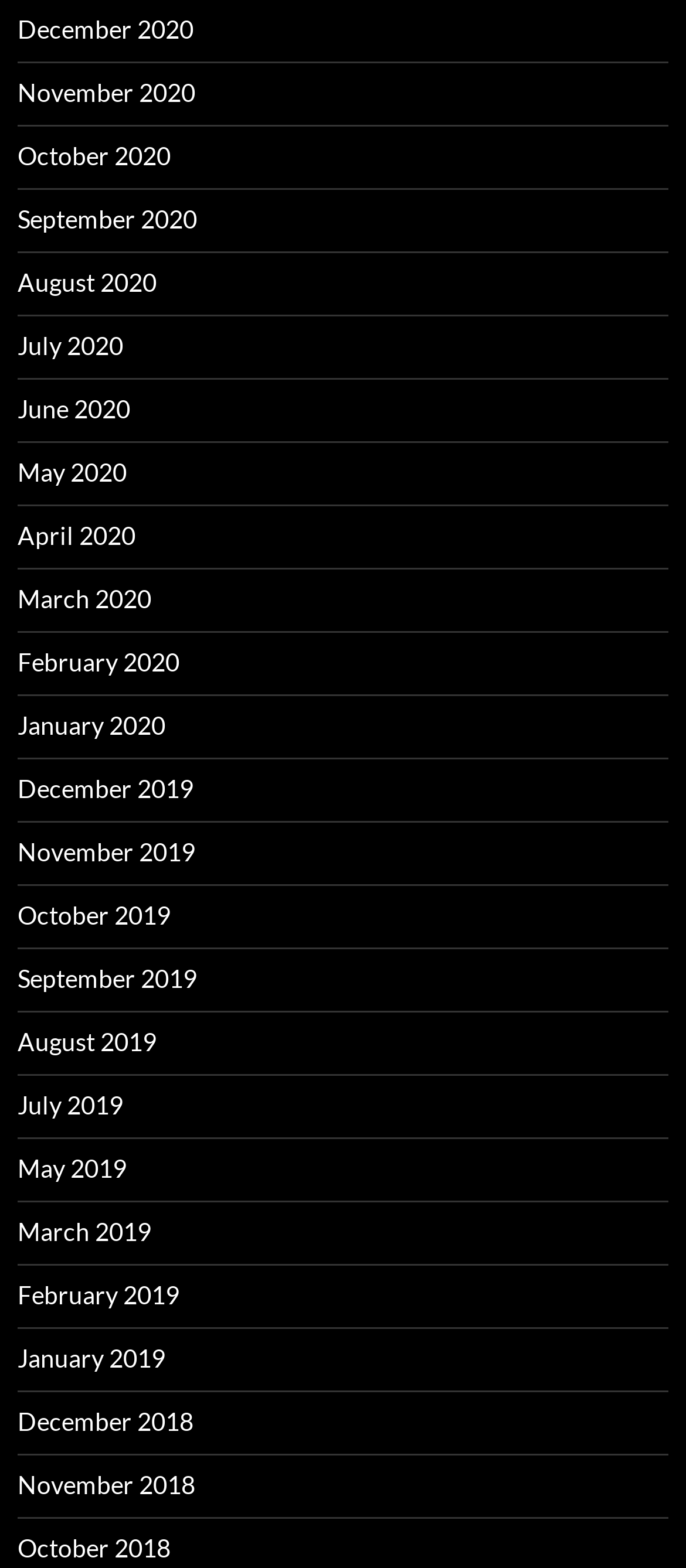Please identify the coordinates of the bounding box that should be clicked to fulfill this instruction: "View December 2020".

[0.026, 0.009, 0.282, 0.028]